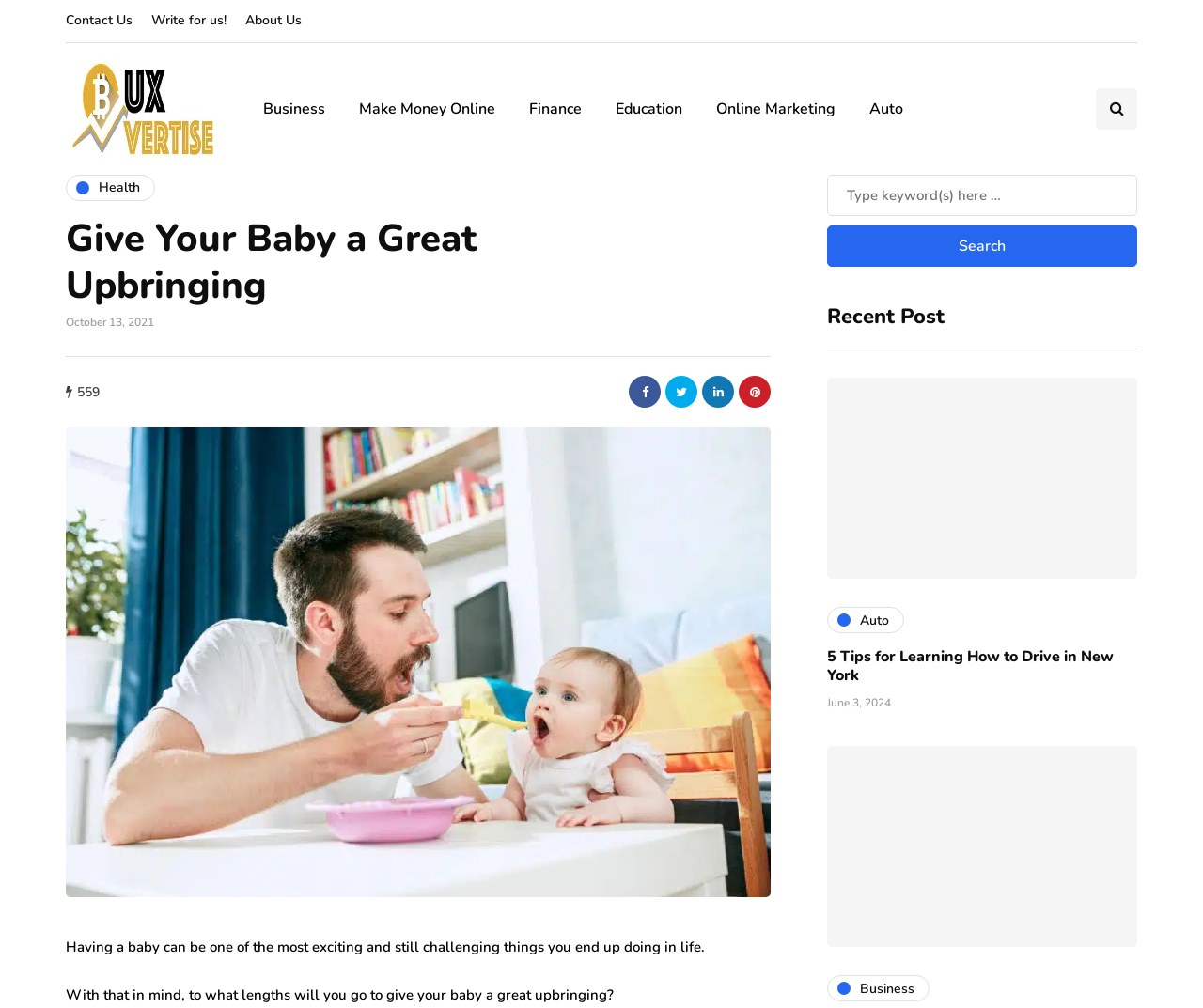Determine the bounding box coordinates for the area that needs to be clicked to fulfill this task: "Check the About Us page". The coordinates must be given as four float numbers between 0 and 1, i.e., [left, top, right, bottom].

[0.196, 0.0, 0.259, 0.041]